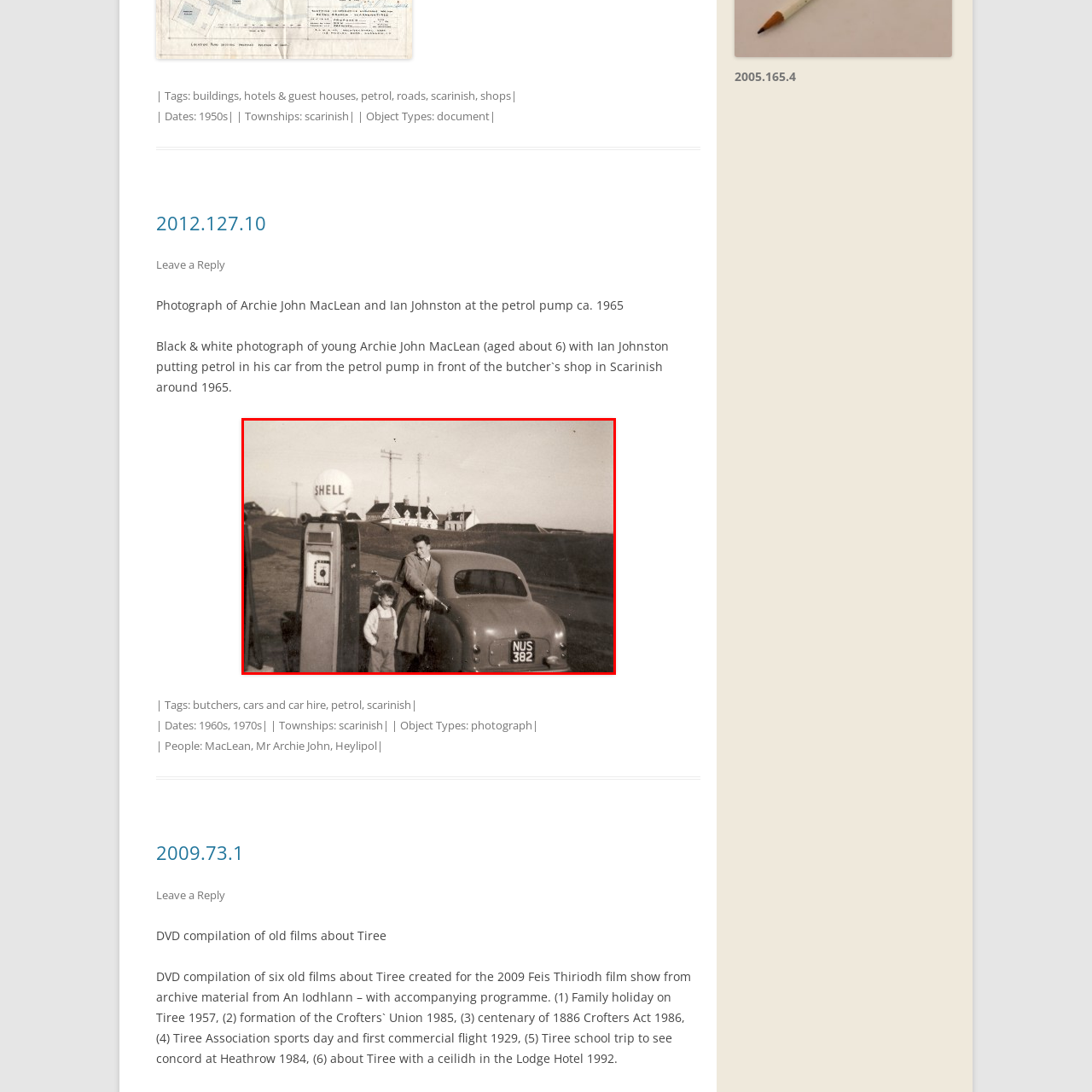What is the registration number of the old-fashioned car?
Inspect the image within the red bounding box and answer concisely using one word or a short phrase.

NUS 382